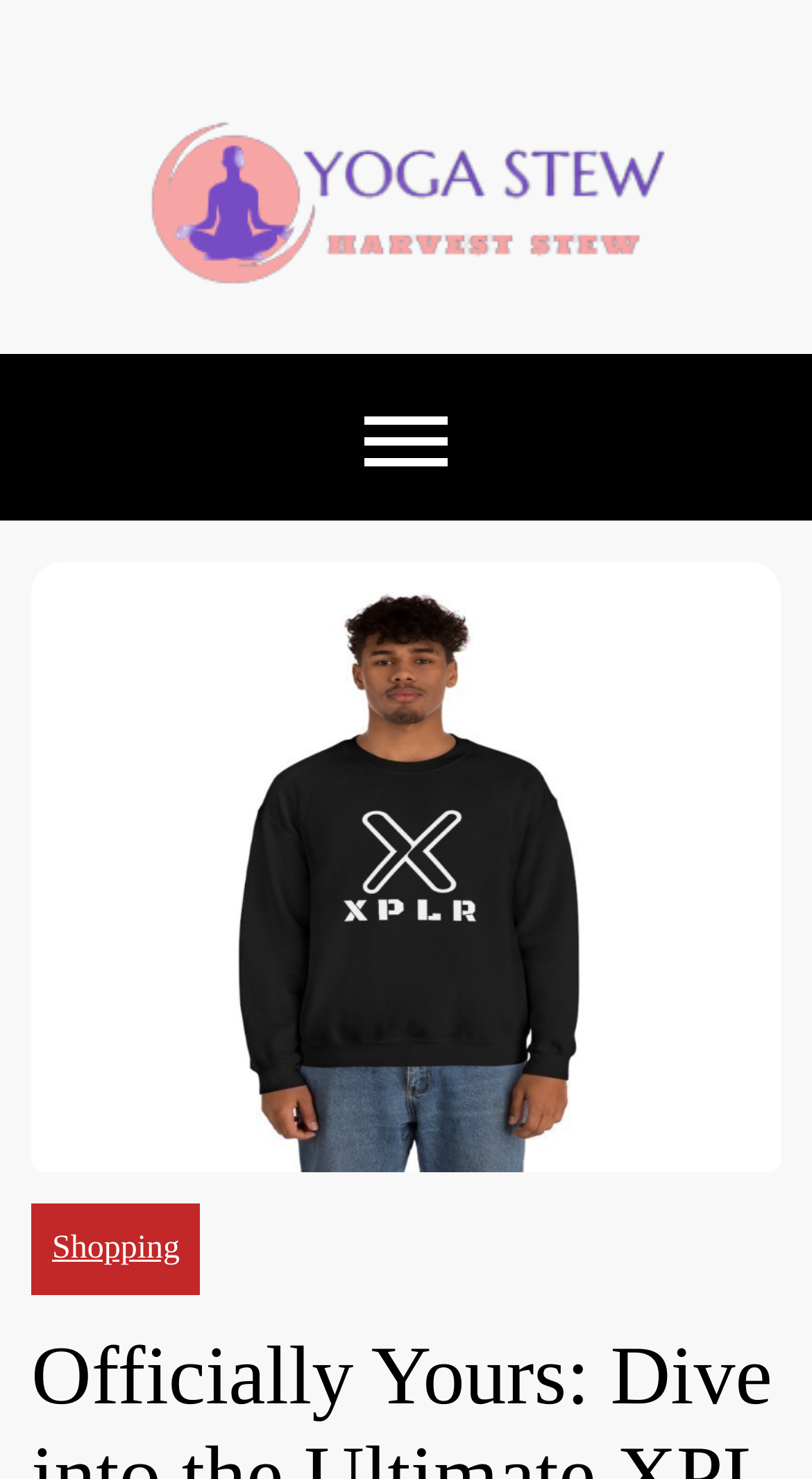Can you give a detailed response to the following question using the information from the image? What is the name of the yoga brand?

The name of the yoga brand can be inferred from the link and image elements with the text 'Yoga Stew' and the image description 'Yoga Stew'.